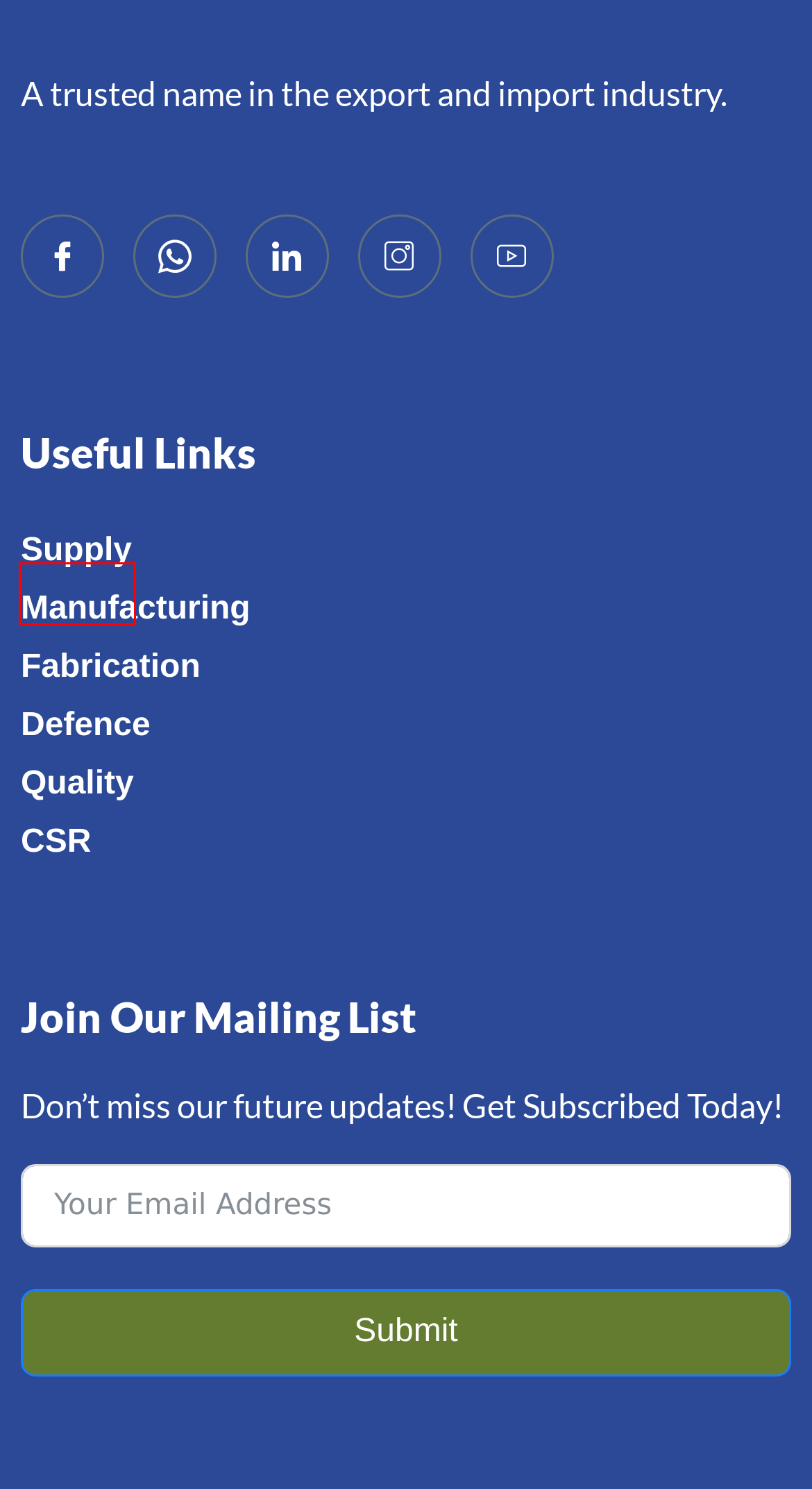You have a screenshot of a webpage with a red bounding box around an element. Identify the webpage description that best fits the new page that appears after clicking the selected element in the red bounding box. Here are the candidates:
A. Hastelloy B2 Round bar - Om Export India
B. Pump Shaft Quality Stainless Steel bar - Om Export India
C. Threaded bar - Om Export India
D. Alloy 20 Round bar - Om Export India
E. Incoloy Alloy Fasteners Archives - Om Export India
F. Aluminum Round bar - Om Export India
G. Nitronic 60 Round Bar- Om Export India
H. Cobalt Alloy Rod - Om Export India

F